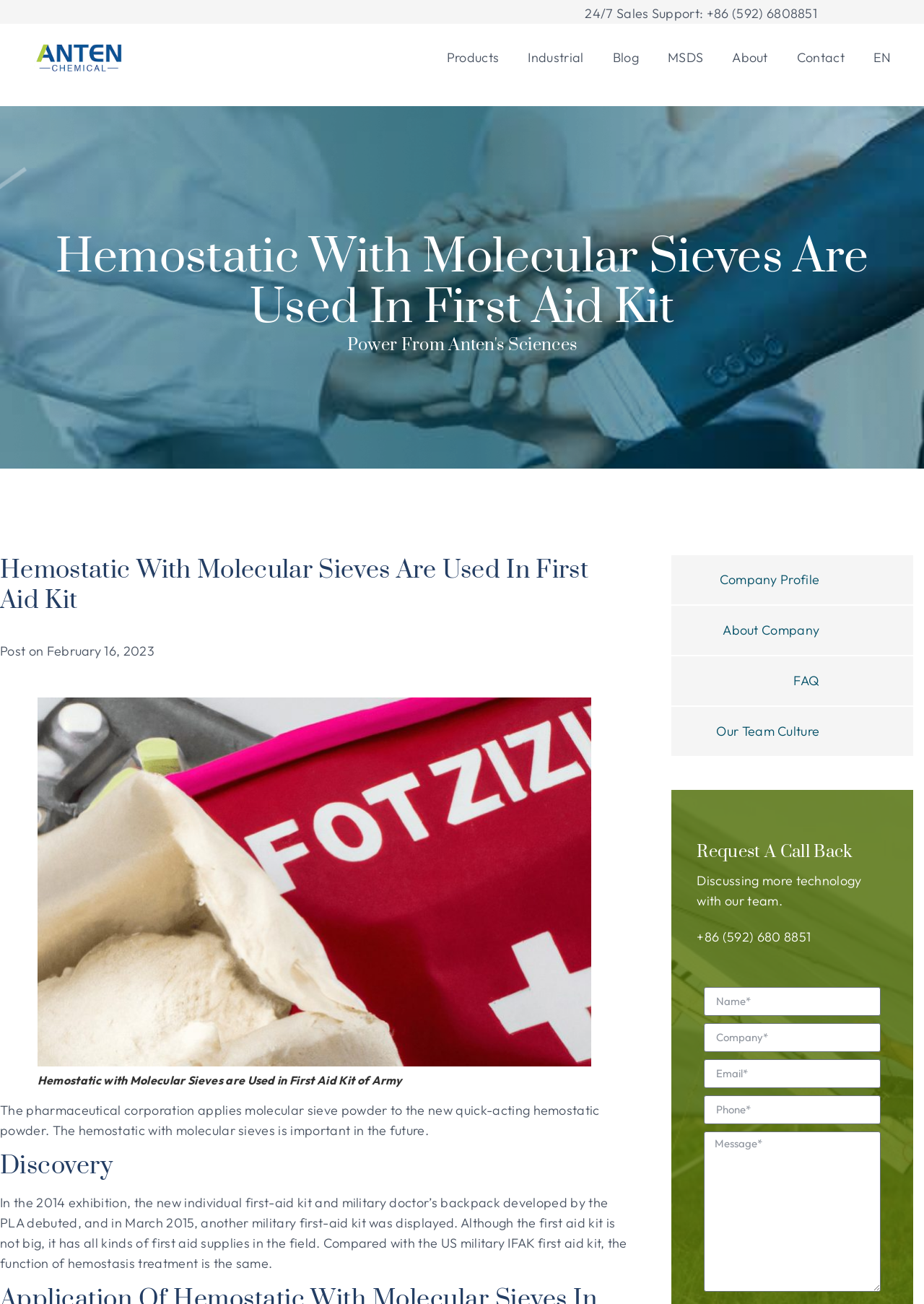Given the description of the UI element: "Company Profile", predict the bounding box coordinates in the form of [left, top, right, bottom], with each value being a float between 0 and 1.

[0.765, 0.437, 0.891, 0.452]